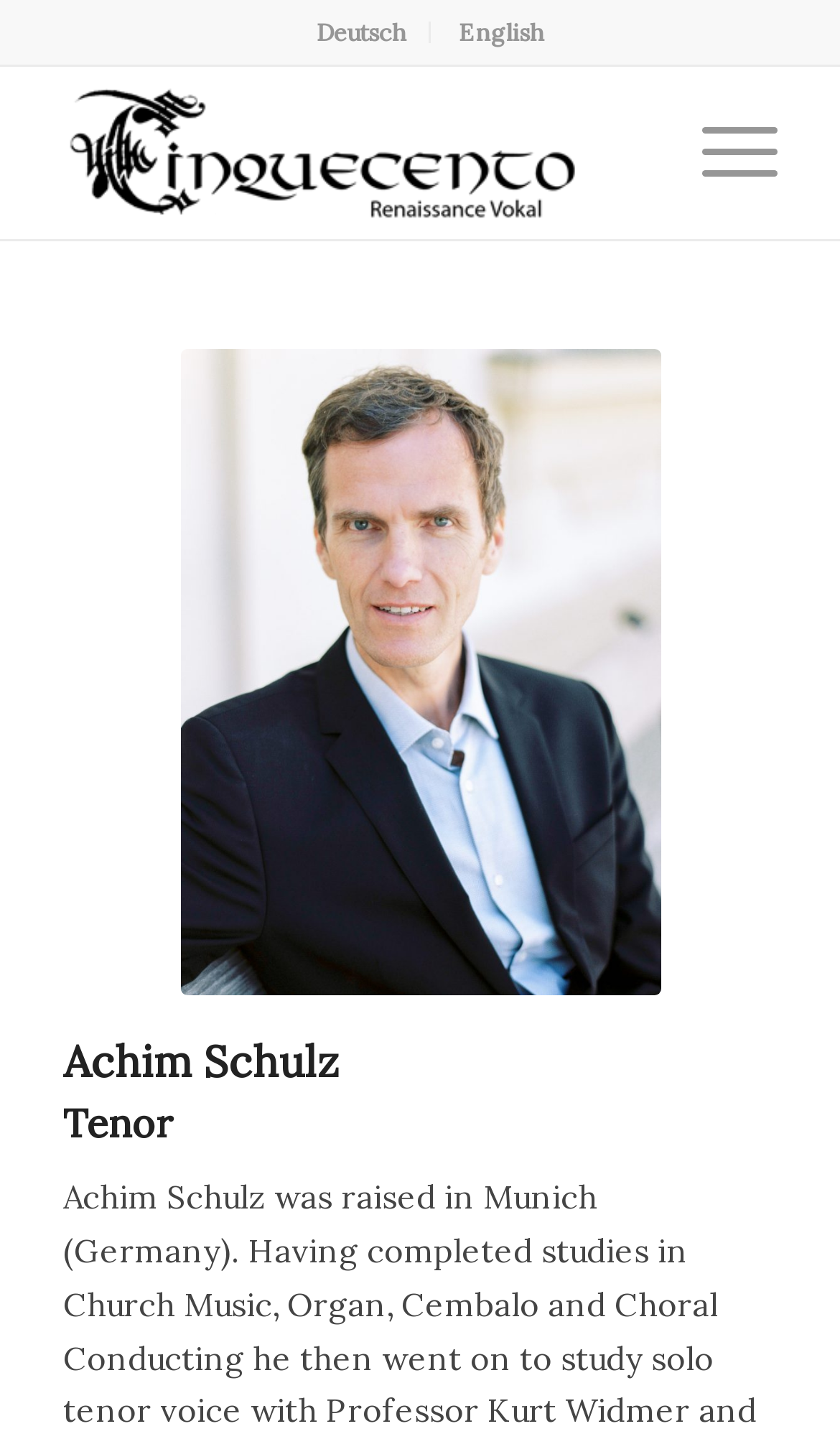What is the position of the image on the webpage?
With the help of the image, please provide a detailed response to the question.

I looked at the bounding box coordinates of the image and found that it is roughly centered on the webpage, with x1 and x2 coordinates around 0.2 and 0.8, respectively.